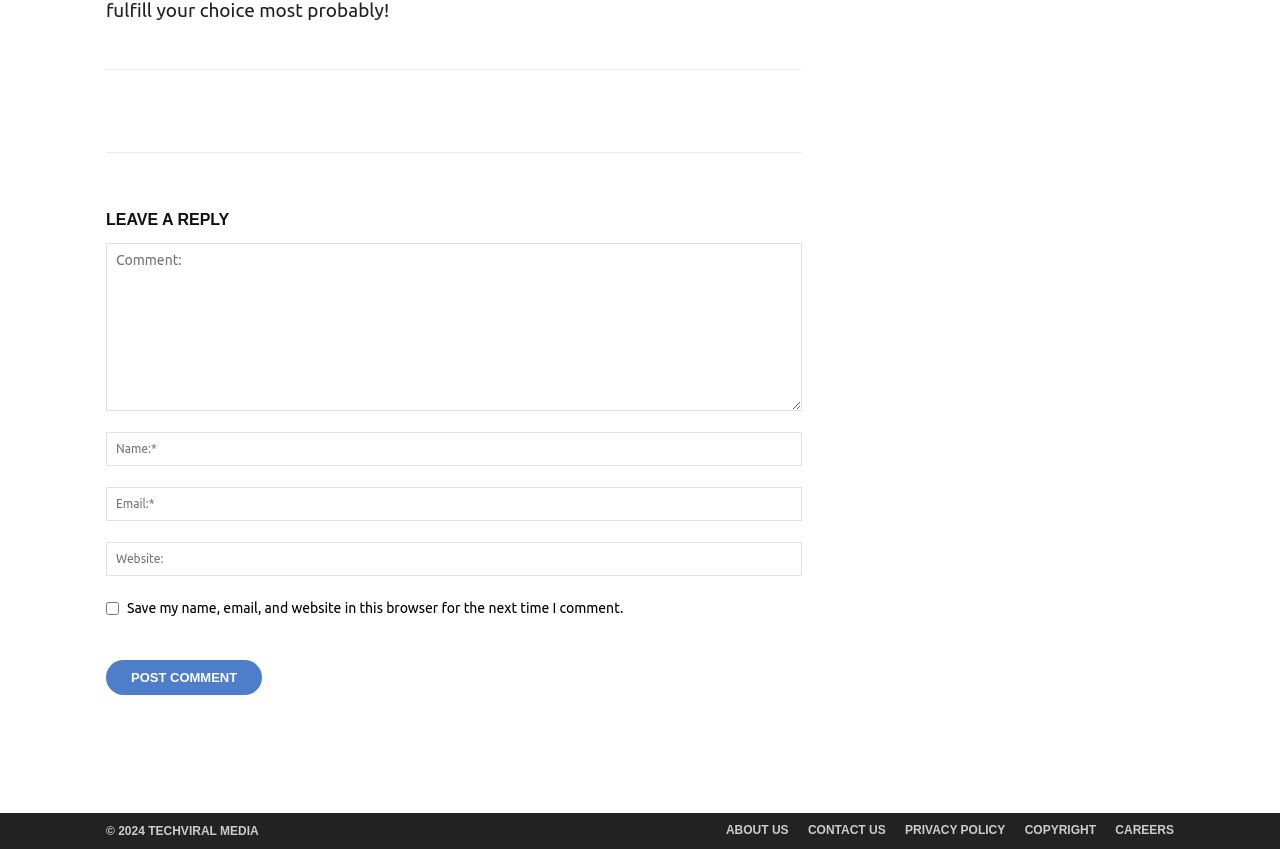What is the function of the checkbox?
Based on the visual, give a brief answer using one word or a short phrase.

To save user information